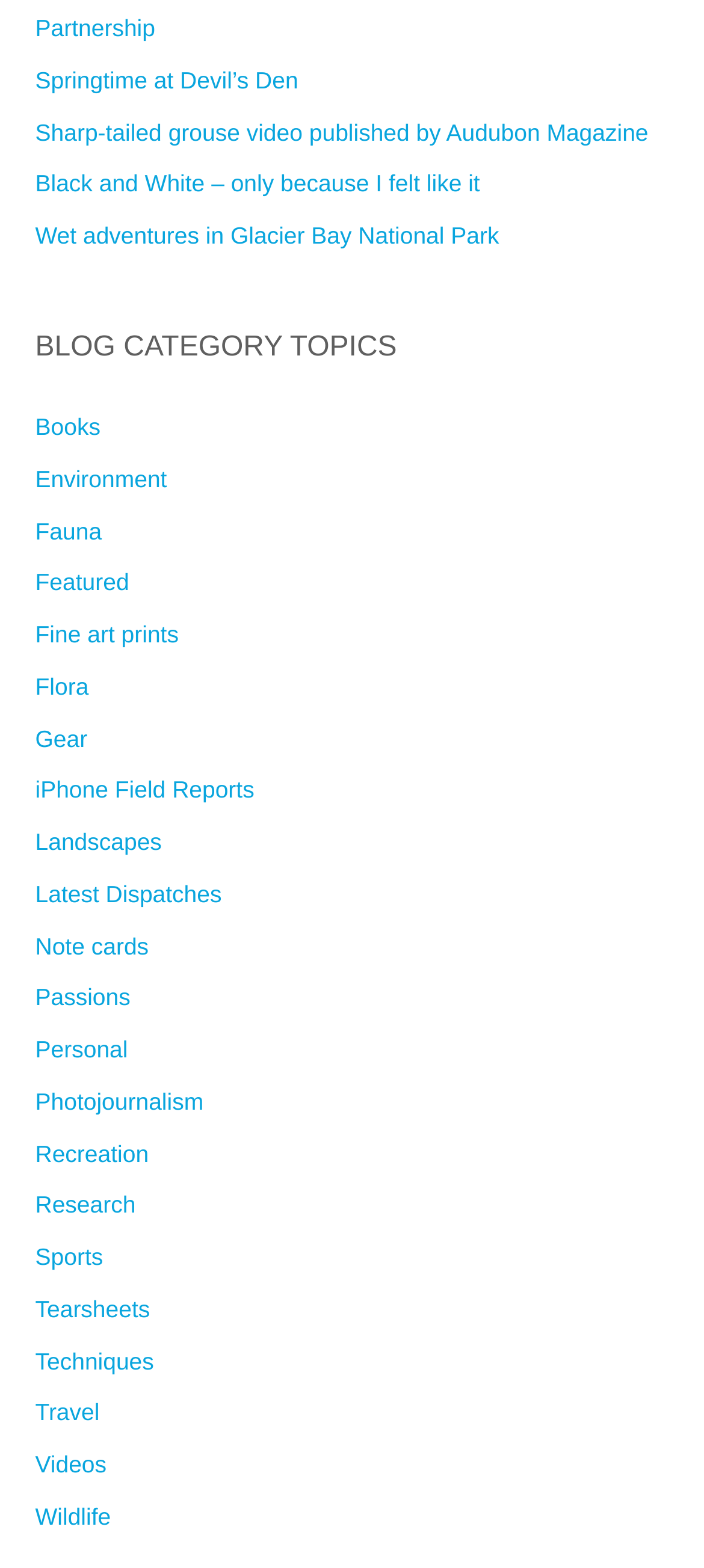Please identify the bounding box coordinates of the area that needs to be clicked to follow this instruction: "Explore Environment category".

[0.05, 0.297, 0.237, 0.314]